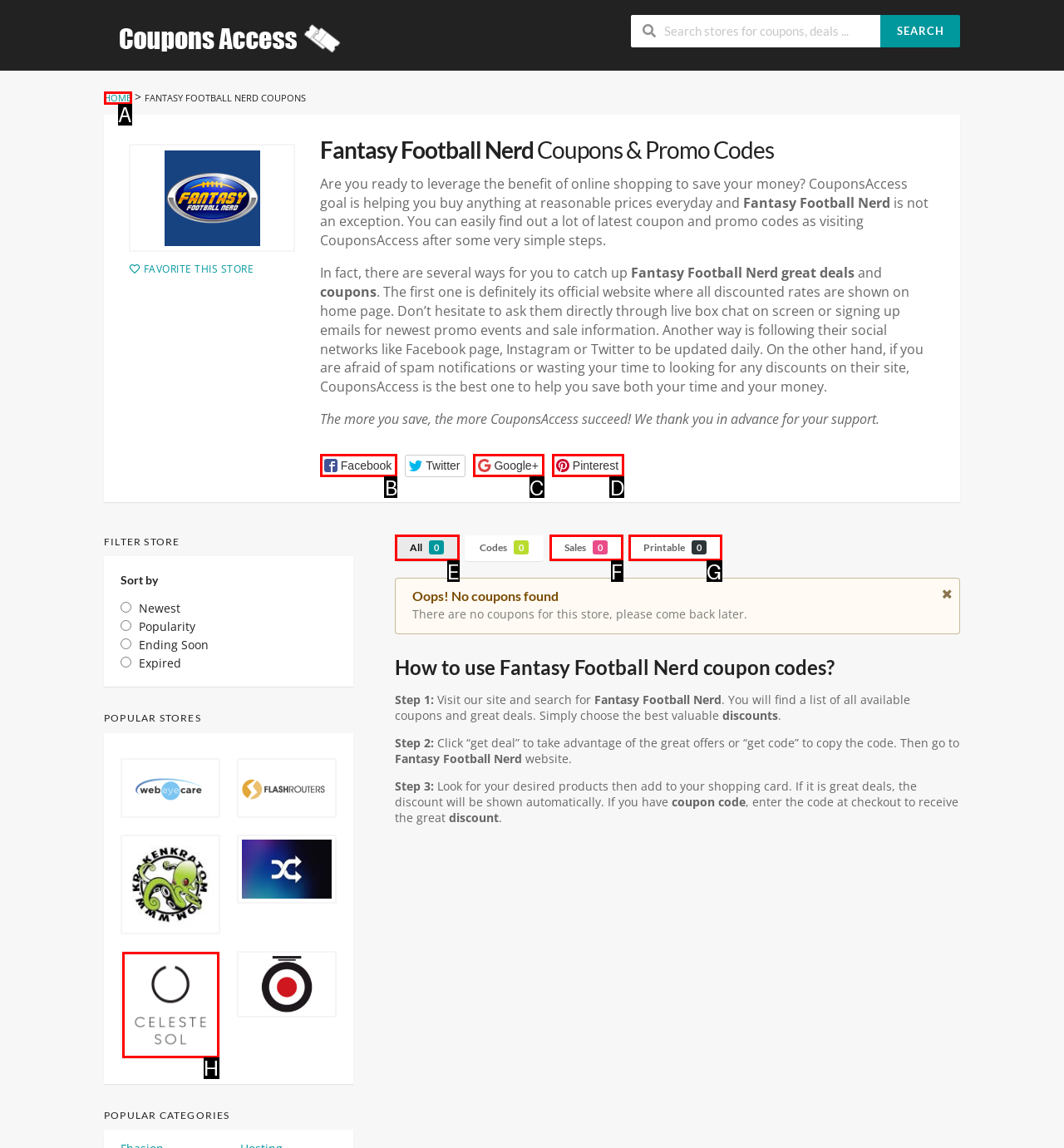Match the HTML element to the description: Facebook. Respond with the letter of the correct option directly.

B